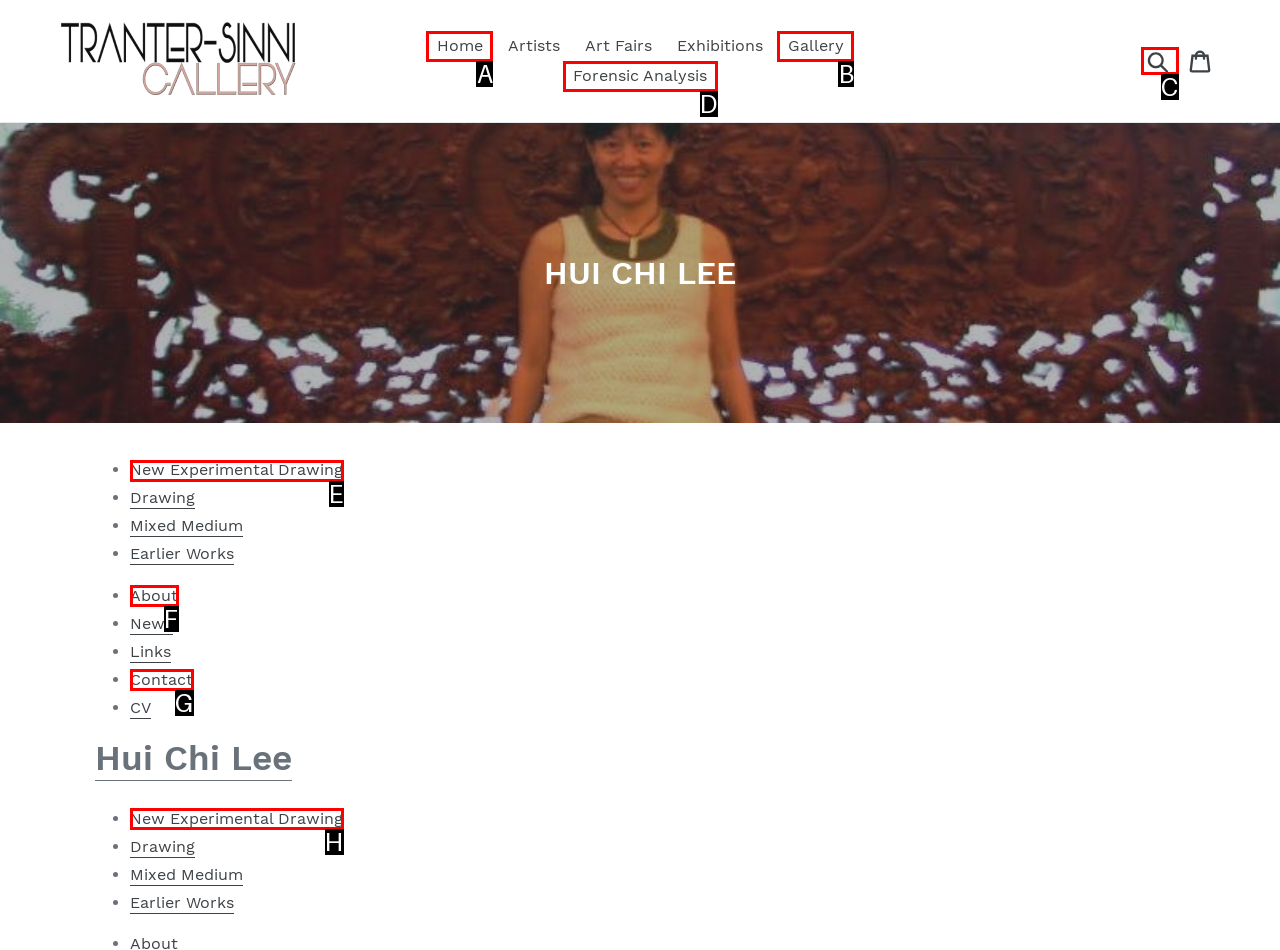Looking at the description: New Experimental Drawing, identify which option is the best match and respond directly with the letter of that option.

E